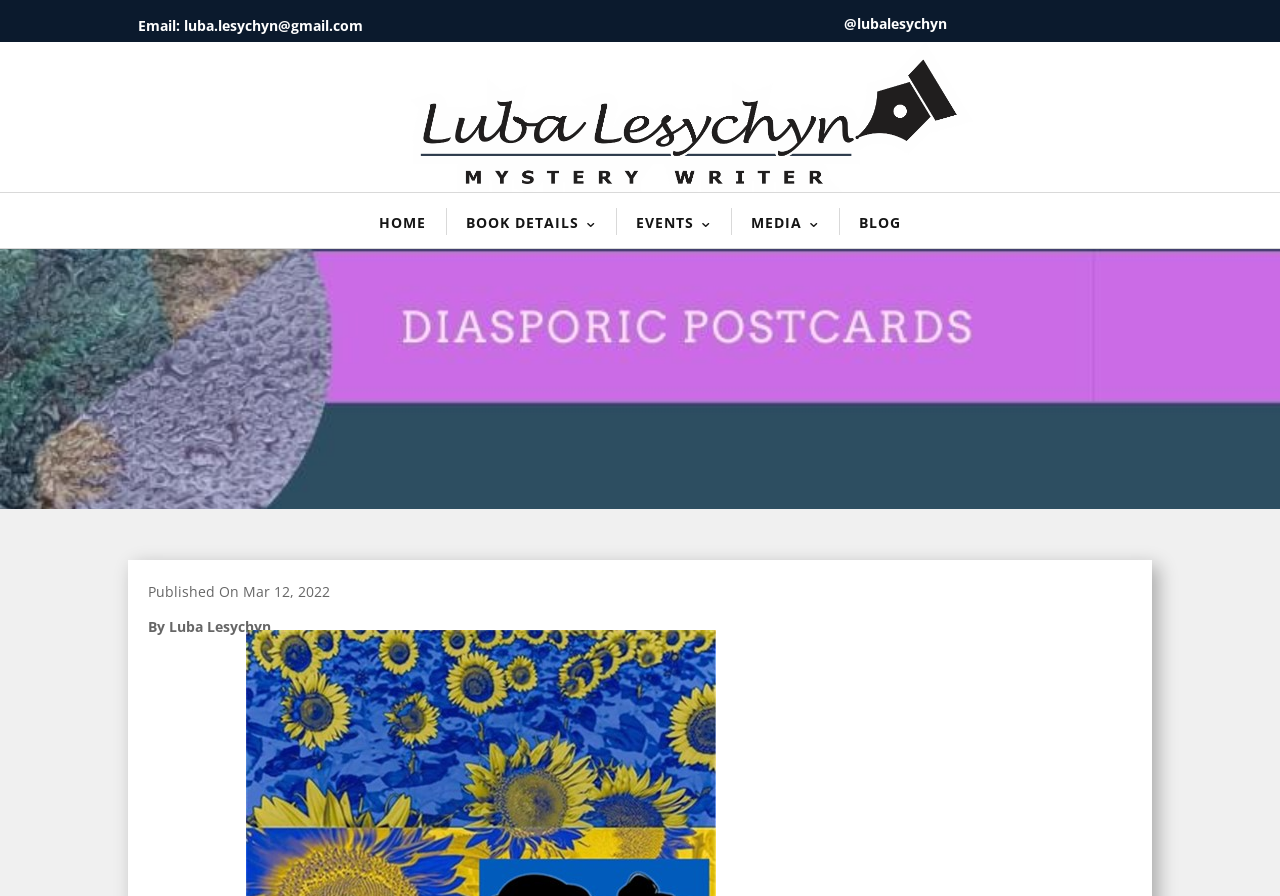What are the navigation links on the top?
Look at the image and respond with a one-word or short-phrase answer.

HOME, BOOK DETAILS 3, EVENTS 3, MEDIA 3, BLOG